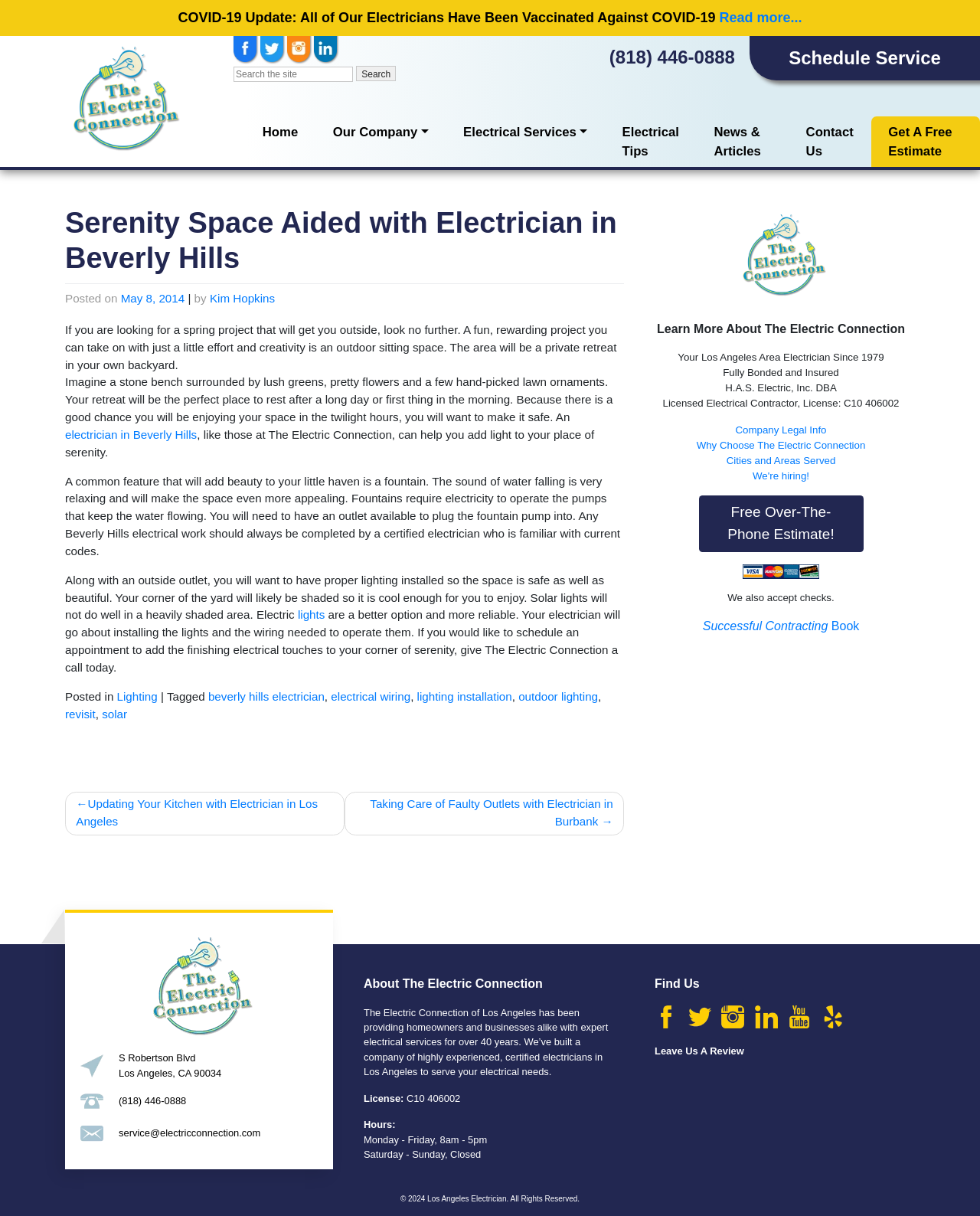What is the purpose of the fountain in the outdoor sitting space?
Please respond to the question with as much detail as possible.

I inferred the purpose of the fountain by reading the static text 'A common feature that will add beauty to your little haven is a fountain. The sound of water falling is very relaxing and will make the space even more appealing.' located in the article section of the webpage.